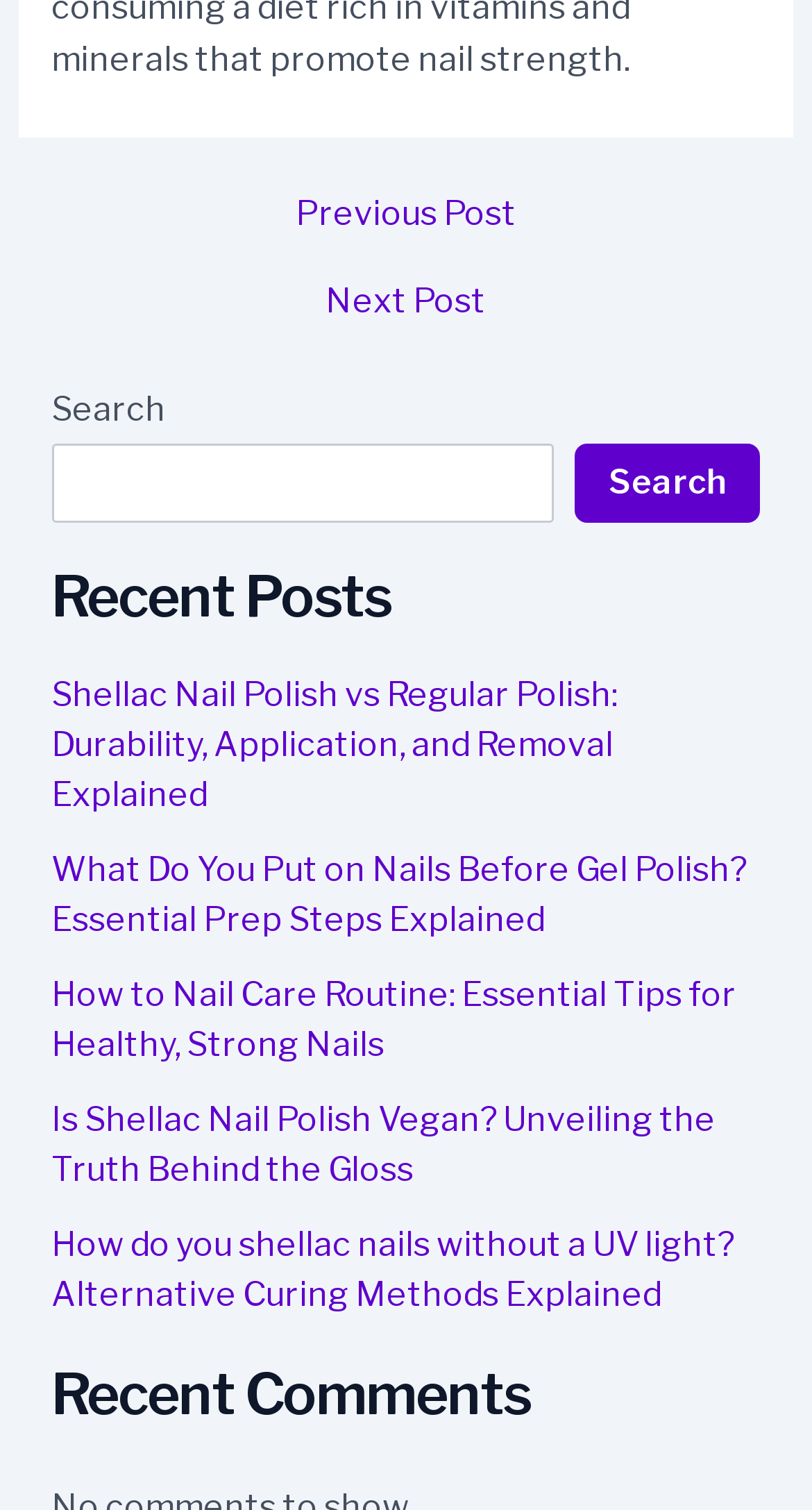Provide the bounding box coordinates for the UI element that is described as: "Search".

[0.709, 0.294, 0.937, 0.347]